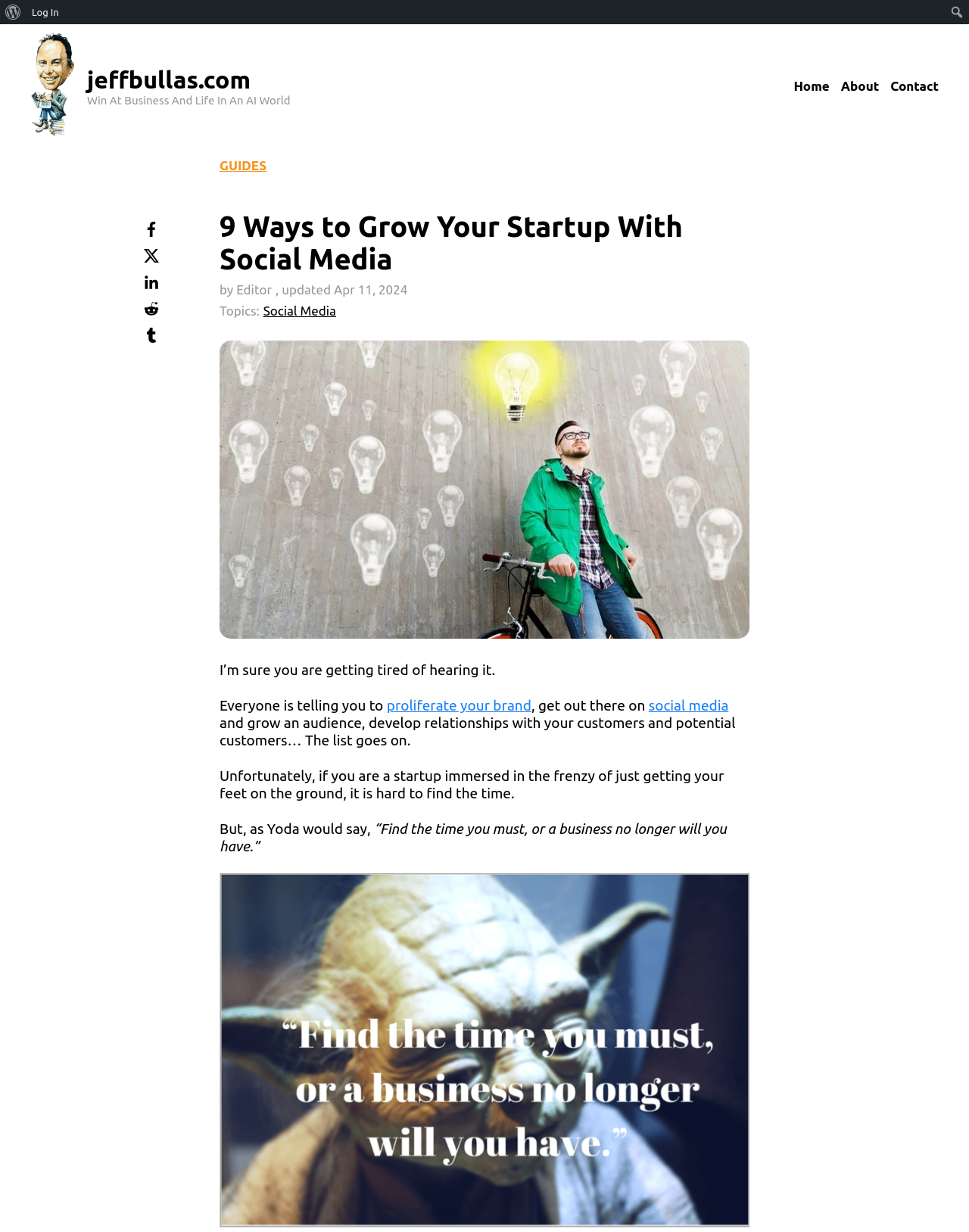What is the topic of the article?
Give a one-word or short-phrase answer derived from the screenshot.

Social Media